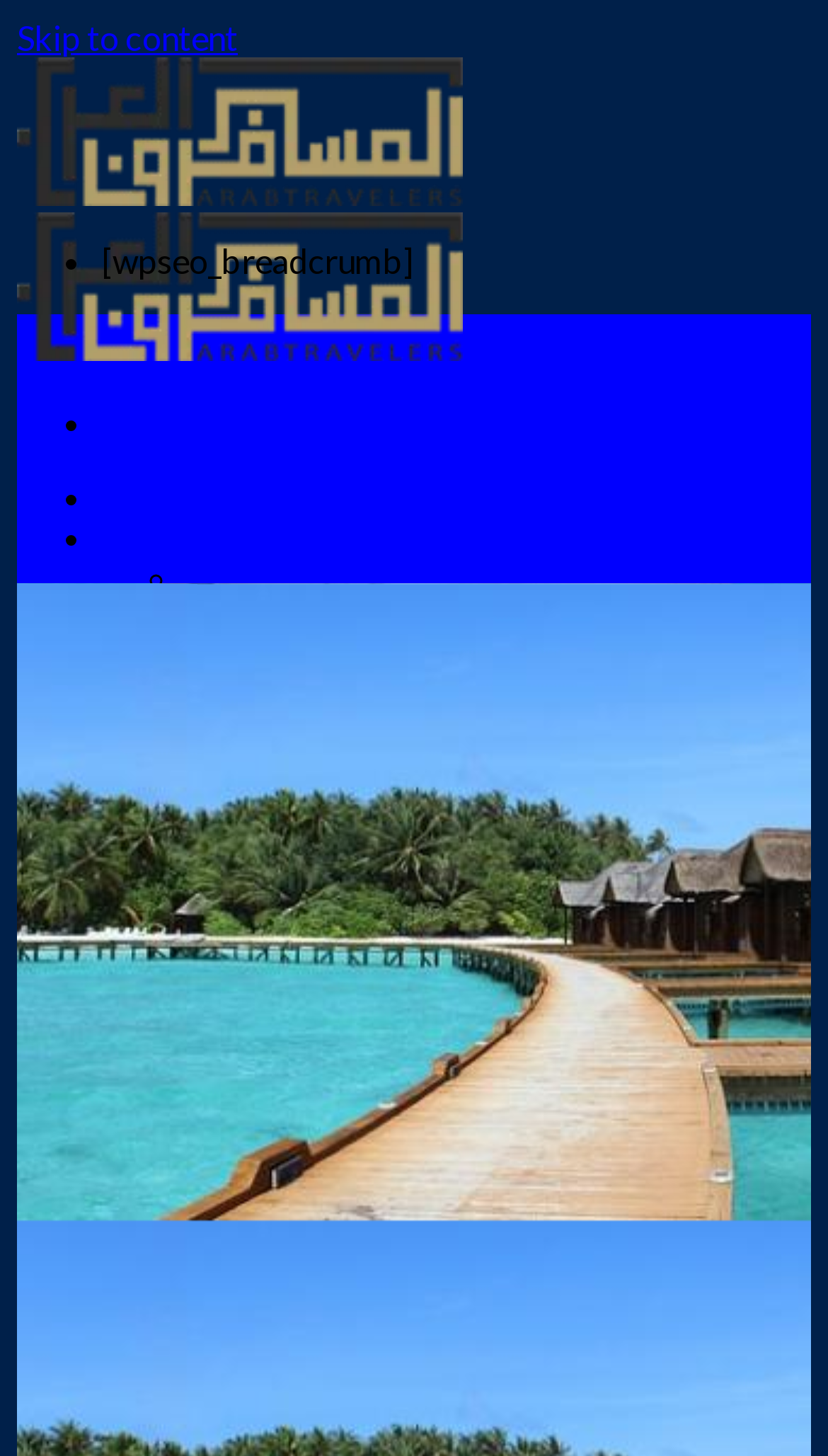Please identify the bounding box coordinates of the element I need to click to follow this instruction: "Search for a destination".

[0.123, 0.599, 0.894, 0.659]